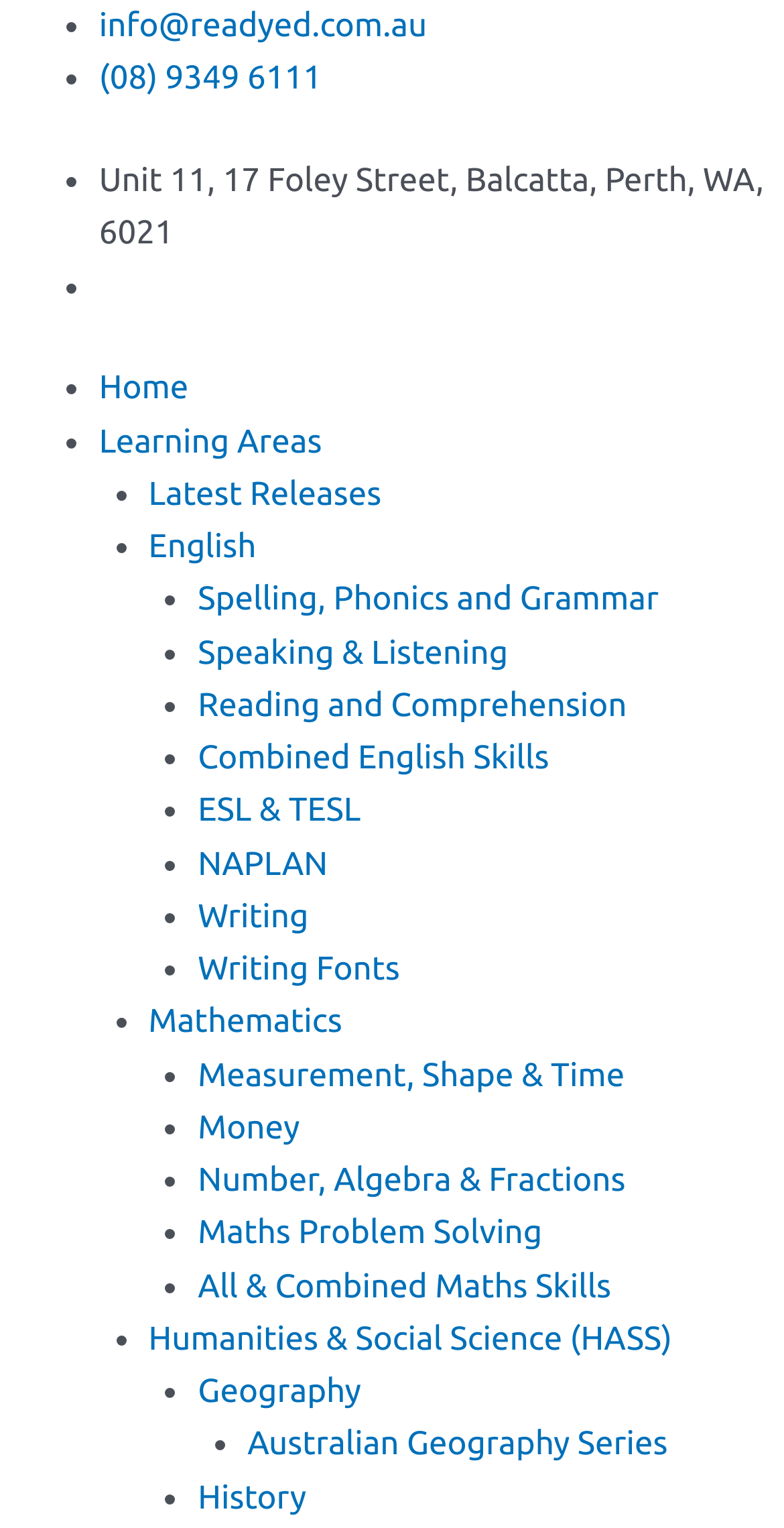What is the address of the company?
Look at the image and answer the question using a single word or phrase.

Unit 11, 17 Foley Street, Balcatta, Perth, WA, 6021